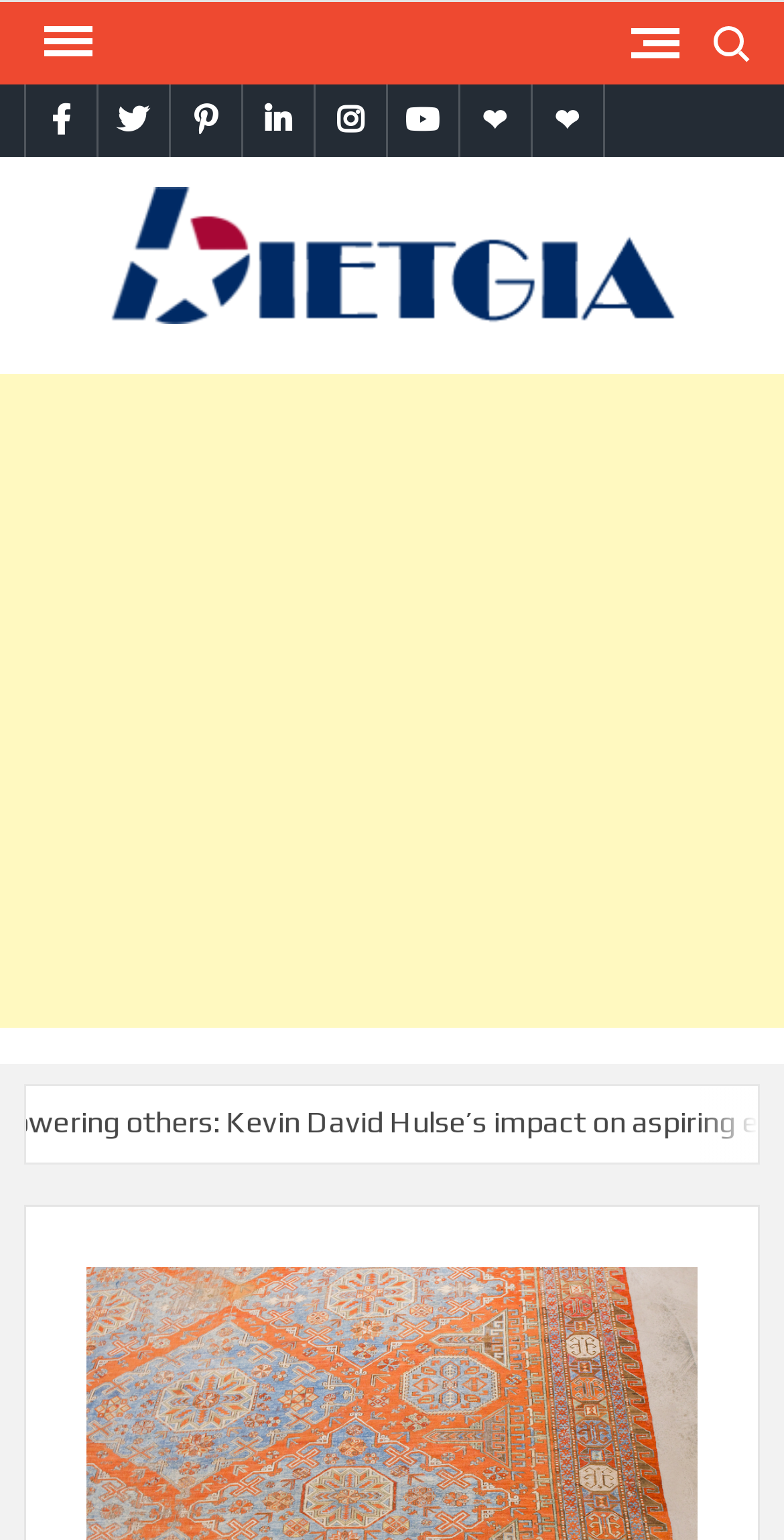Is there a search function on the website?
Utilize the image to construct a detailed and well-explained answer.

I found a button element with the text 'Search for:' which suggests that there is a search function on the website.